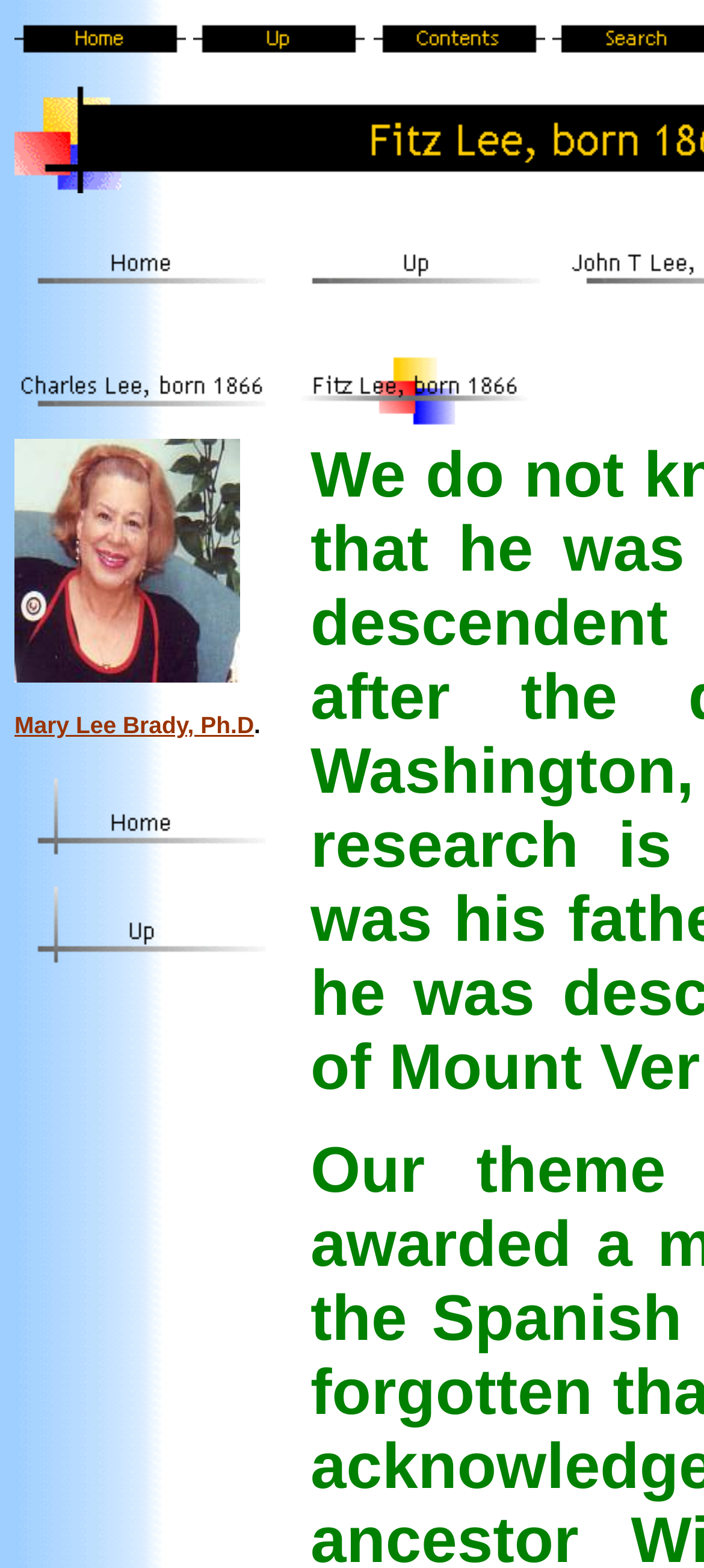Provide a brief response to the question using a single word or phrase: 
What is the text of the link below the 'Up' link?

Charles Lee, born 1866